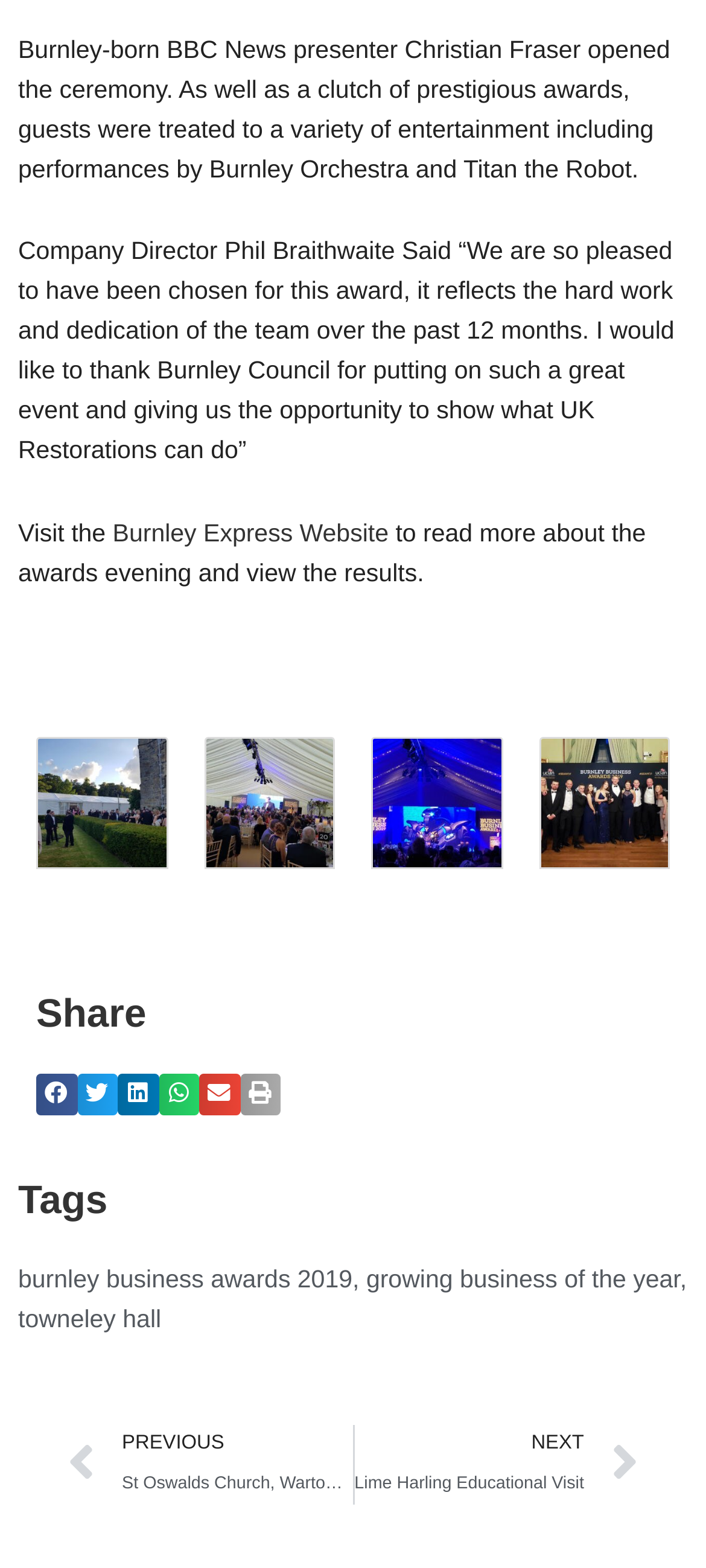What is the name of the BBC News presenter who opened the ceremony?
Provide a comprehensive and detailed answer to the question.

The answer can be found in the text 'Burnley-born BBC News presenter Christian Fraser opened the ceremony.' at the top of the page.